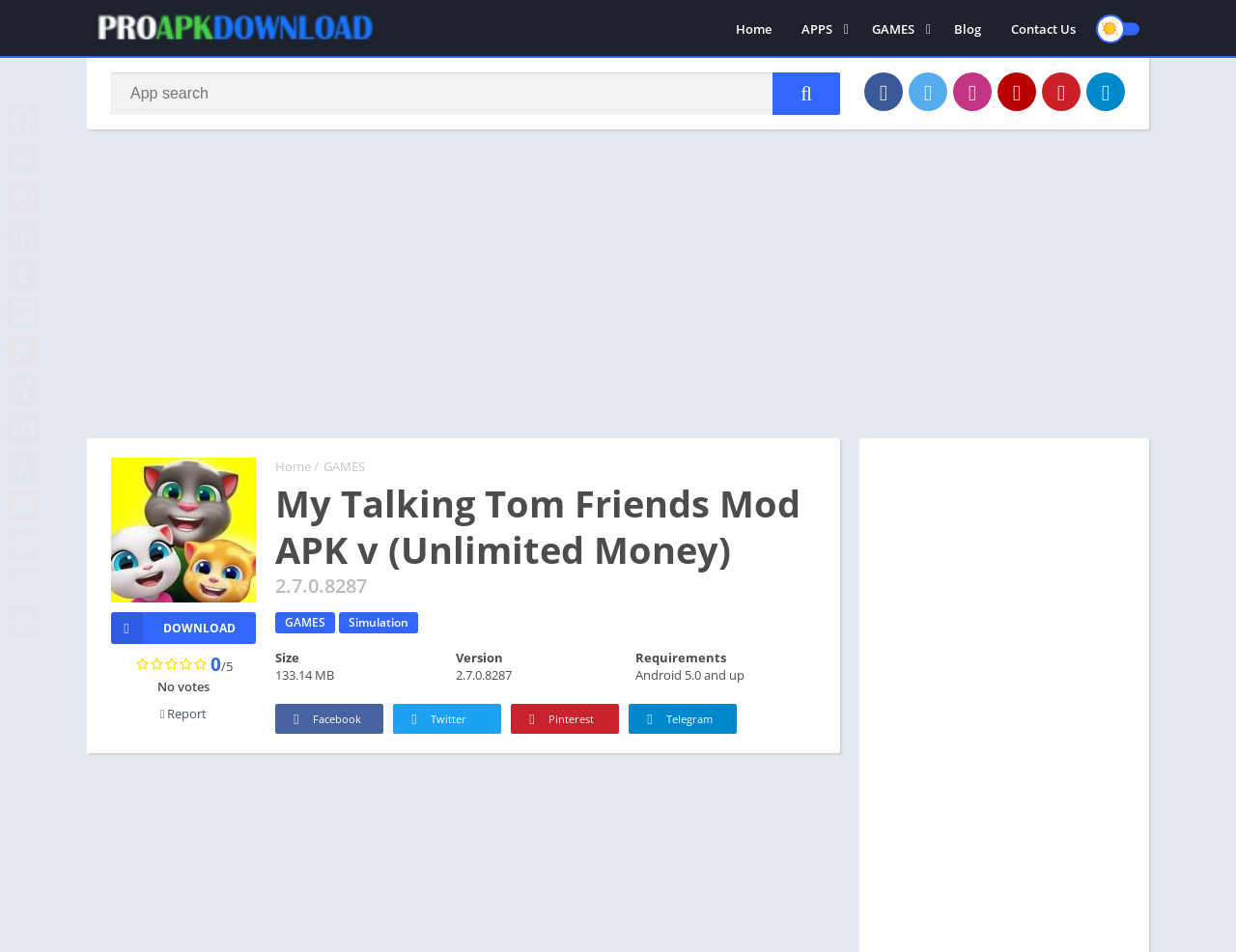Please provide a detailed answer to the question below by examining the image:
What is the minimum Android version required to run the app?

The webpage lists the requirements for the app, including the minimum Android version, which is Android 5.0 and up.